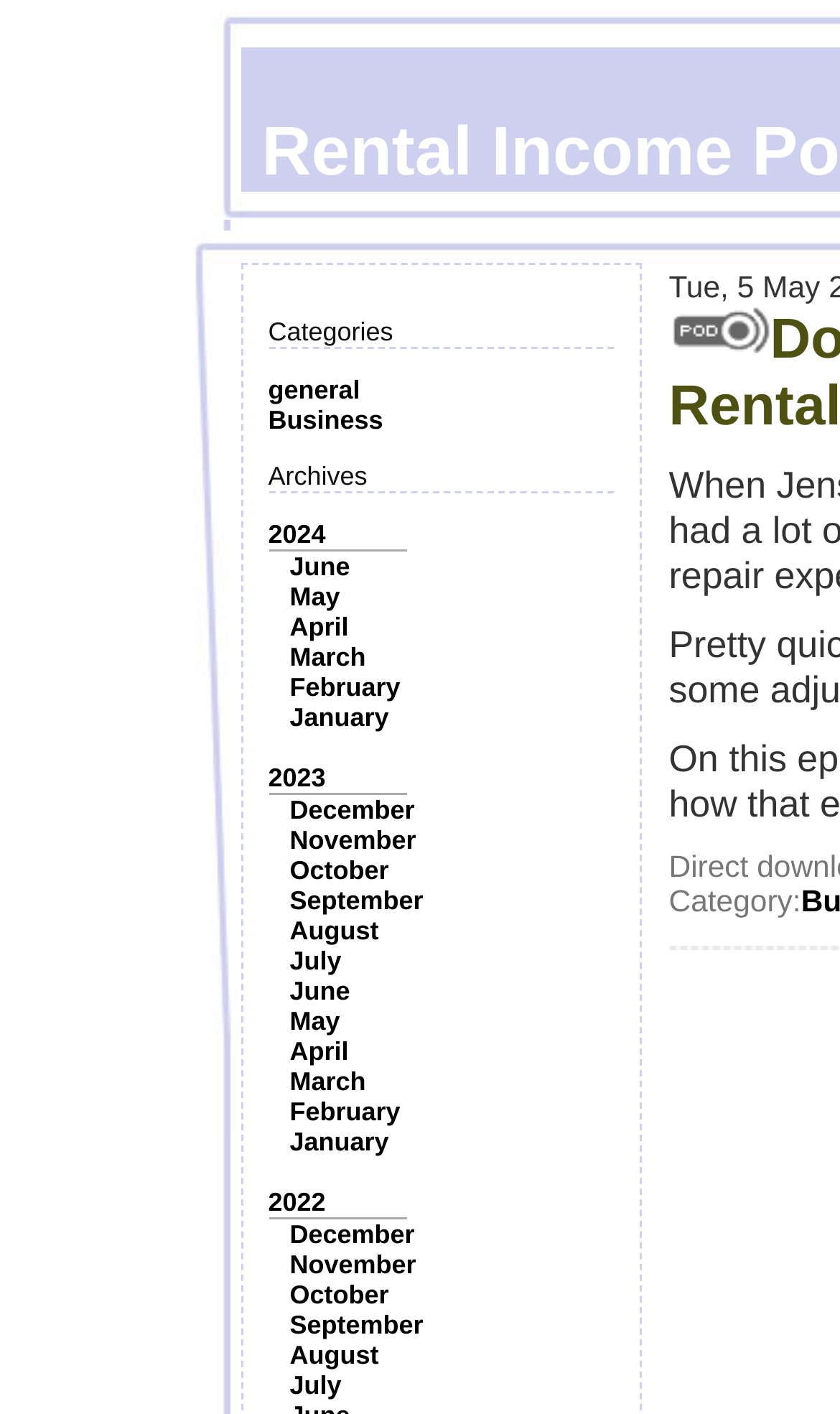Respond with a single word or phrase for the following question: 
What is the most recent year of archives?

2024